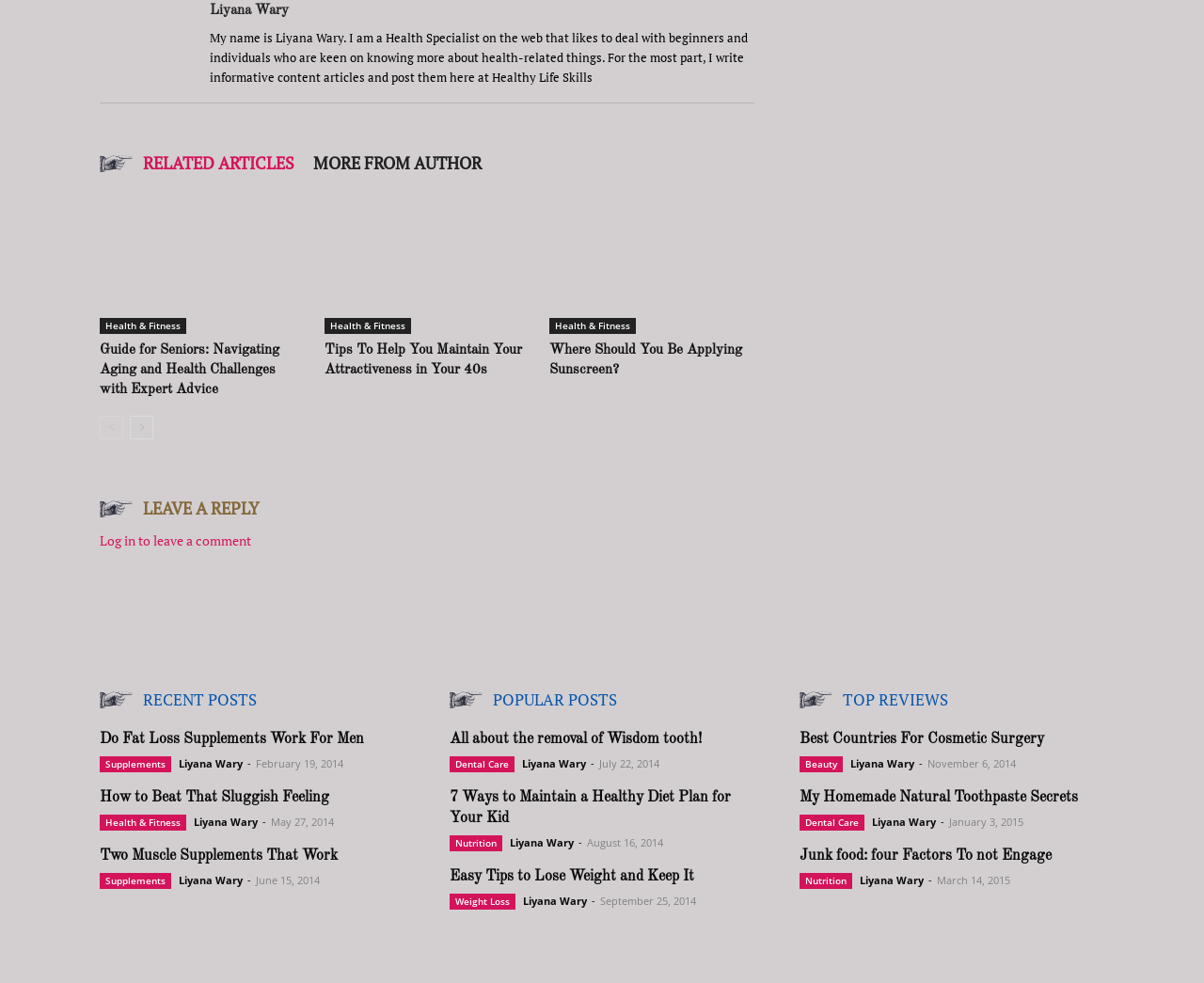Determine the bounding box coordinates of the element that should be clicked to execute the following command: "View 'Health Crisis' article".

[0.083, 0.196, 0.253, 0.34]